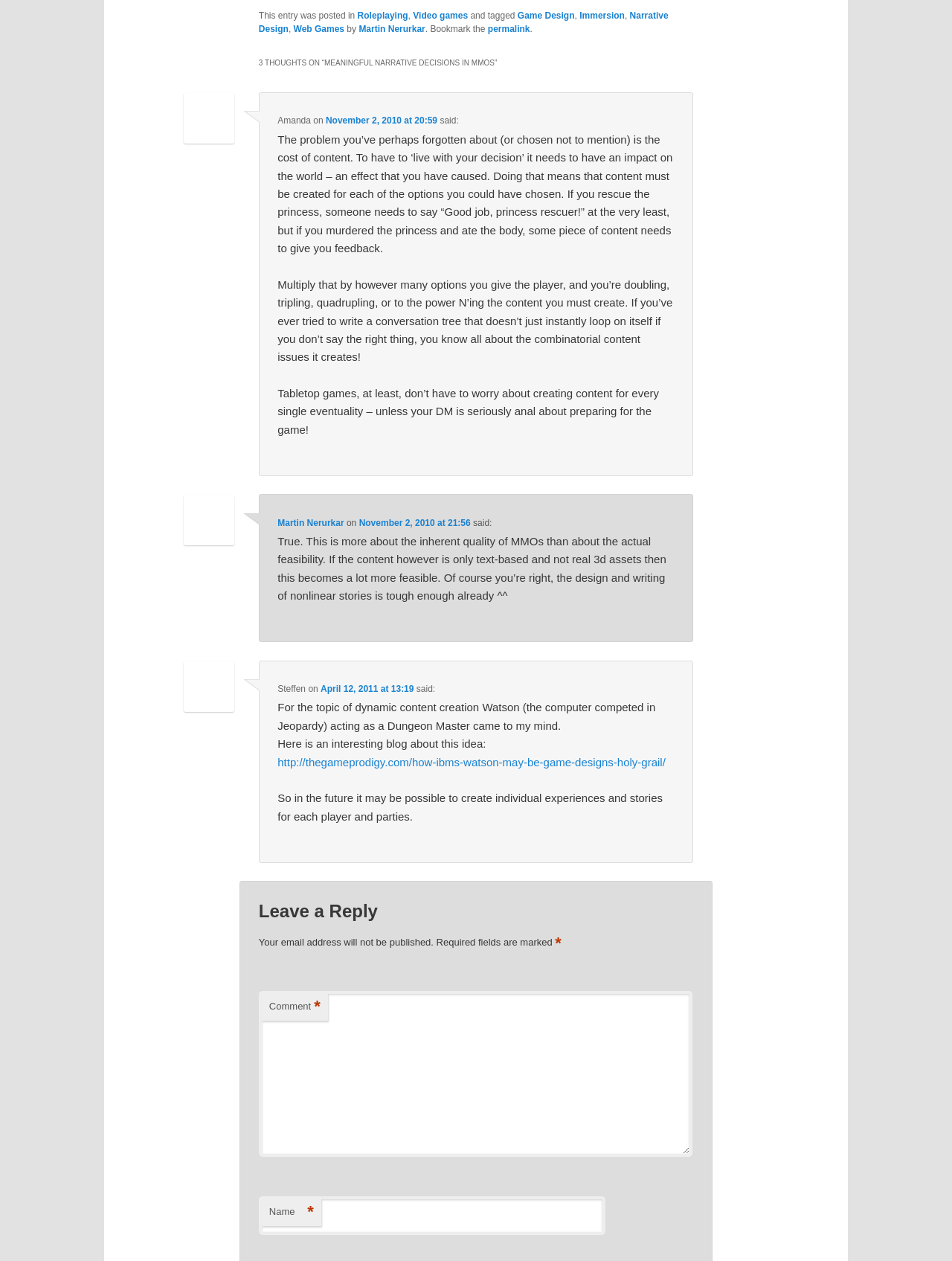Locate the bounding box coordinates of the element's region that should be clicked to carry out the following instruction: "View the article posted by 'Martin Nerurkar'". The coordinates need to be four float numbers between 0 and 1, i.e., [left, top, right, bottom].

[0.377, 0.019, 0.447, 0.027]